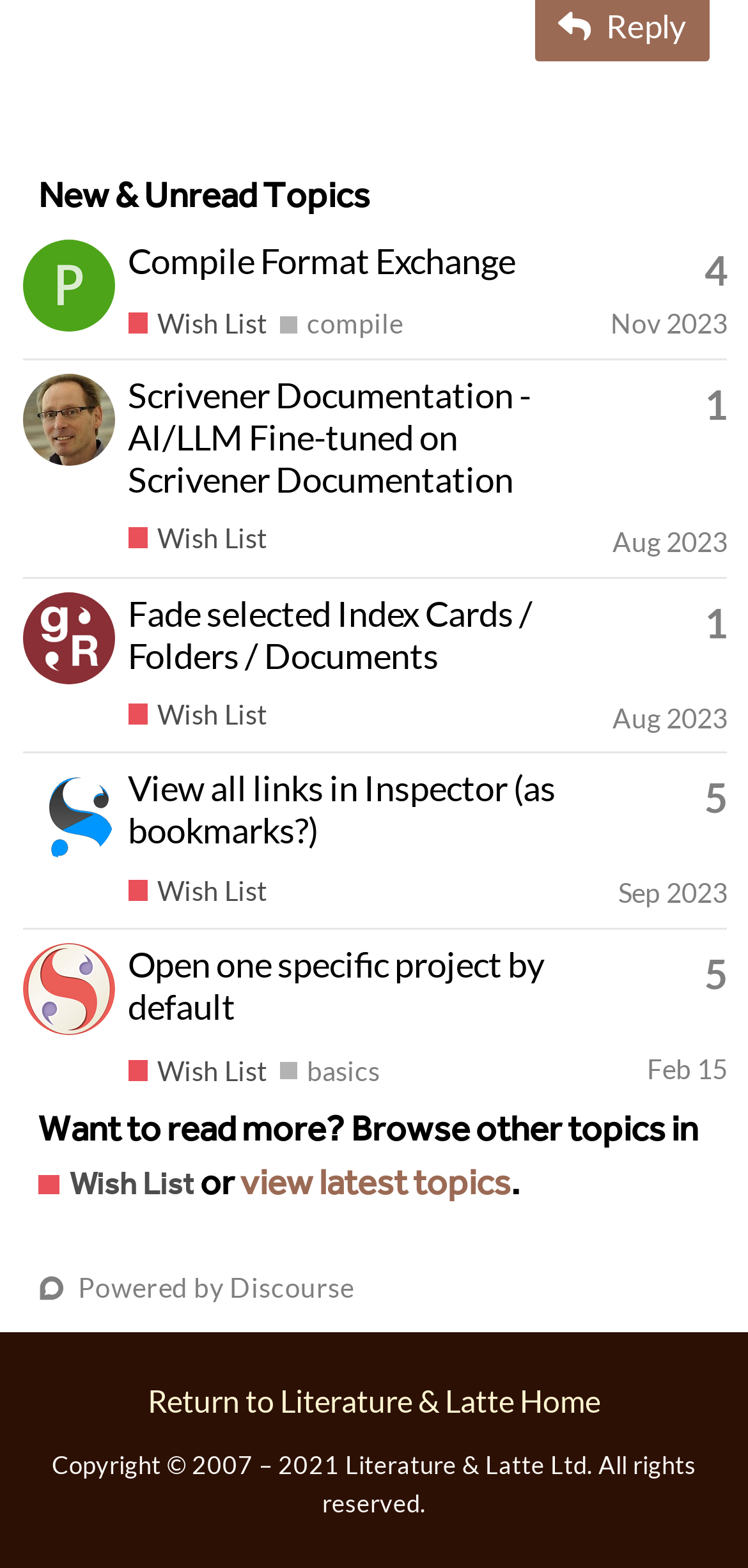Identify the bounding box coordinates of the part that should be clicked to carry out this instruction: "Browse Wish List topics".

[0.051, 0.742, 0.259, 0.772]